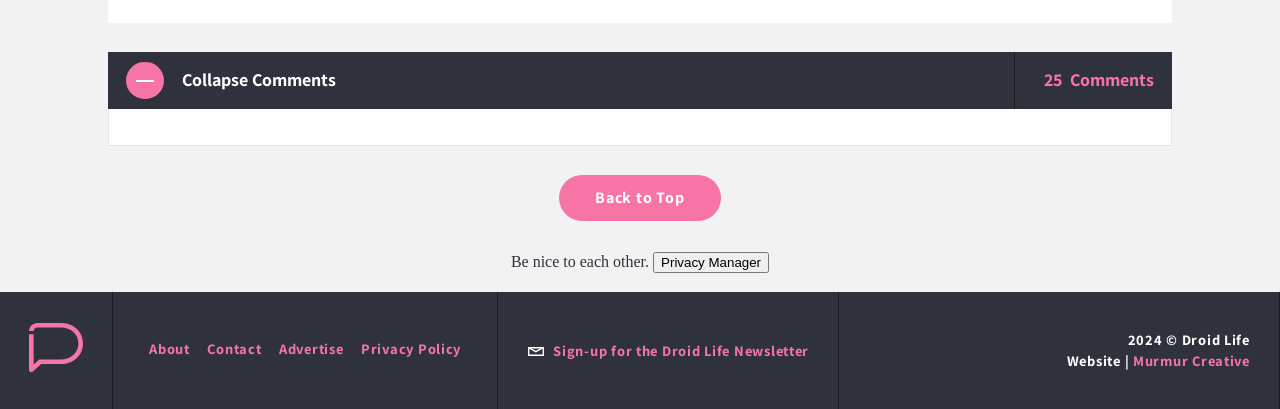Please mark the bounding box coordinates of the area that should be clicked to carry out the instruction: "Go back to top".

[0.437, 0.428, 0.563, 0.541]